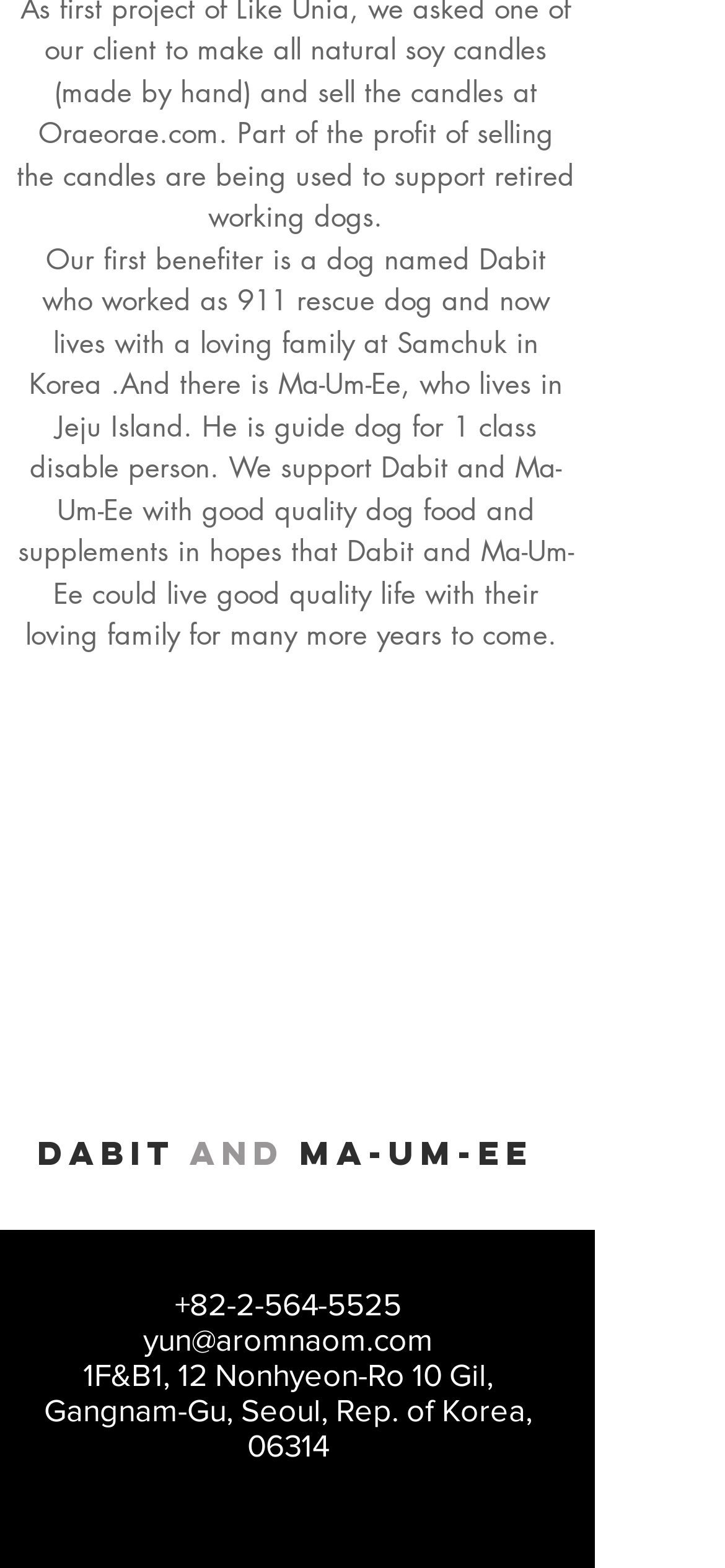Given the element description Contact, specify the bounding box coordinates of the corresponding UI element in the format (top-left x, top-left y, bottom-right x, bottom-right y). All values must be between 0 and 1.

None